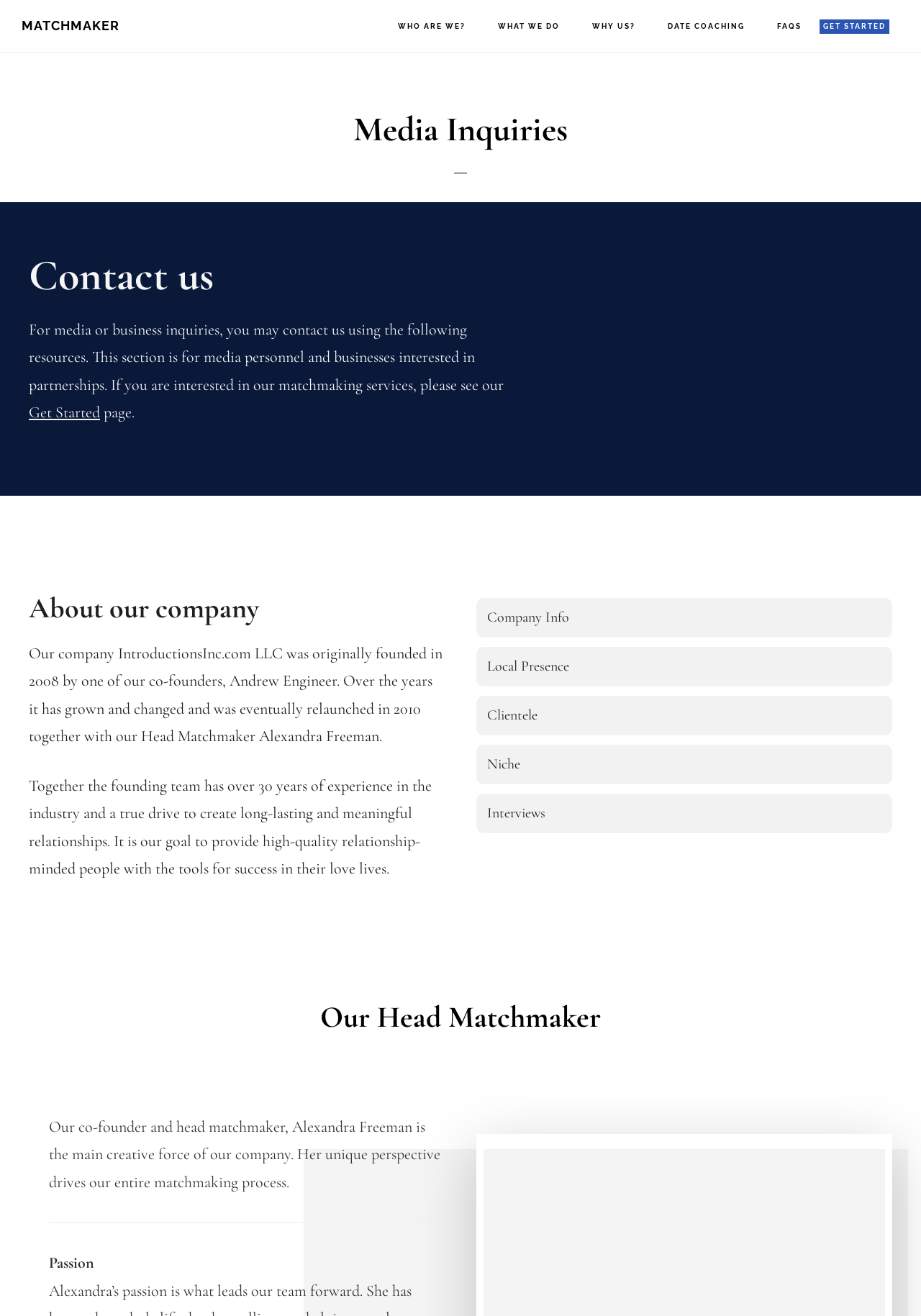Answer the following query with a single word or phrase:
What is the role of Alexandra Freeman?

Head Matchmaker